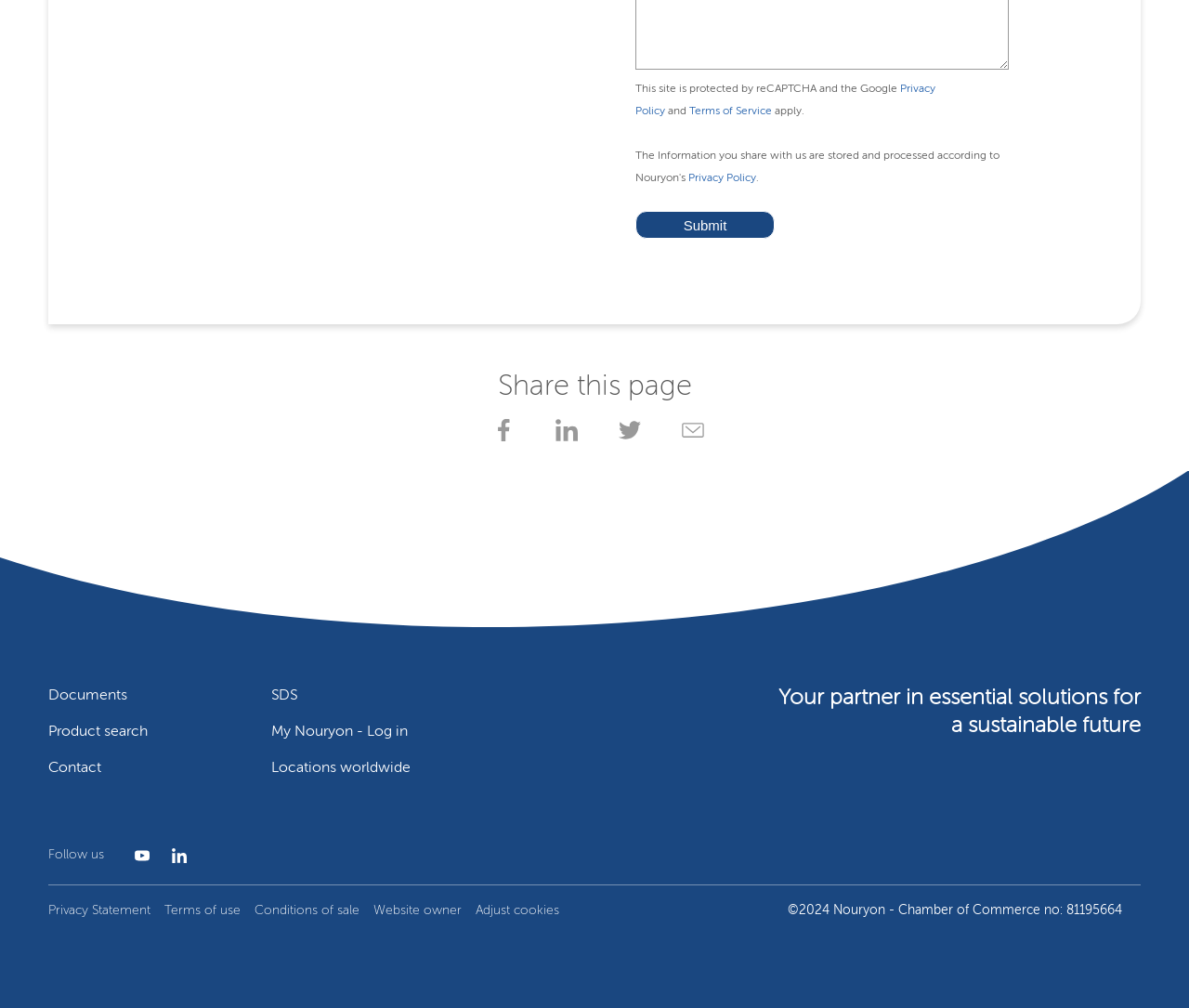Identify the bounding box coordinates for the UI element described as: "Terms of Service".

[0.58, 0.105, 0.649, 0.116]